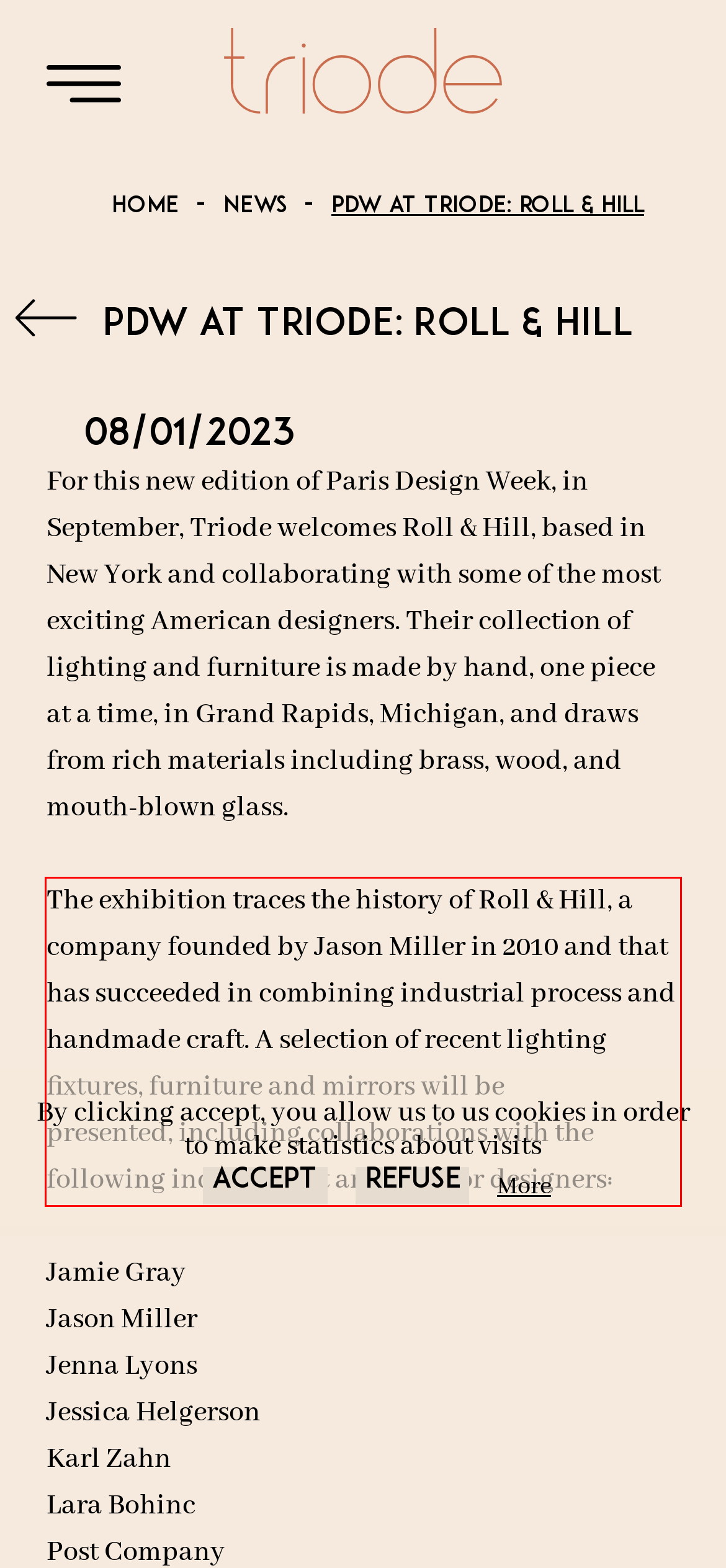Given a screenshot of a webpage with a red bounding box, please identify and retrieve the text inside the red rectangle.

The exhibition traces the history of Roll & Hill, a company founded by Jason Miller in 2010 and that has succeeded in combining industrial process and handmade craft. A selection of recent lighting fixtures, furniture and mirrors will be presented, including collaborations with the following independent and interior designers: